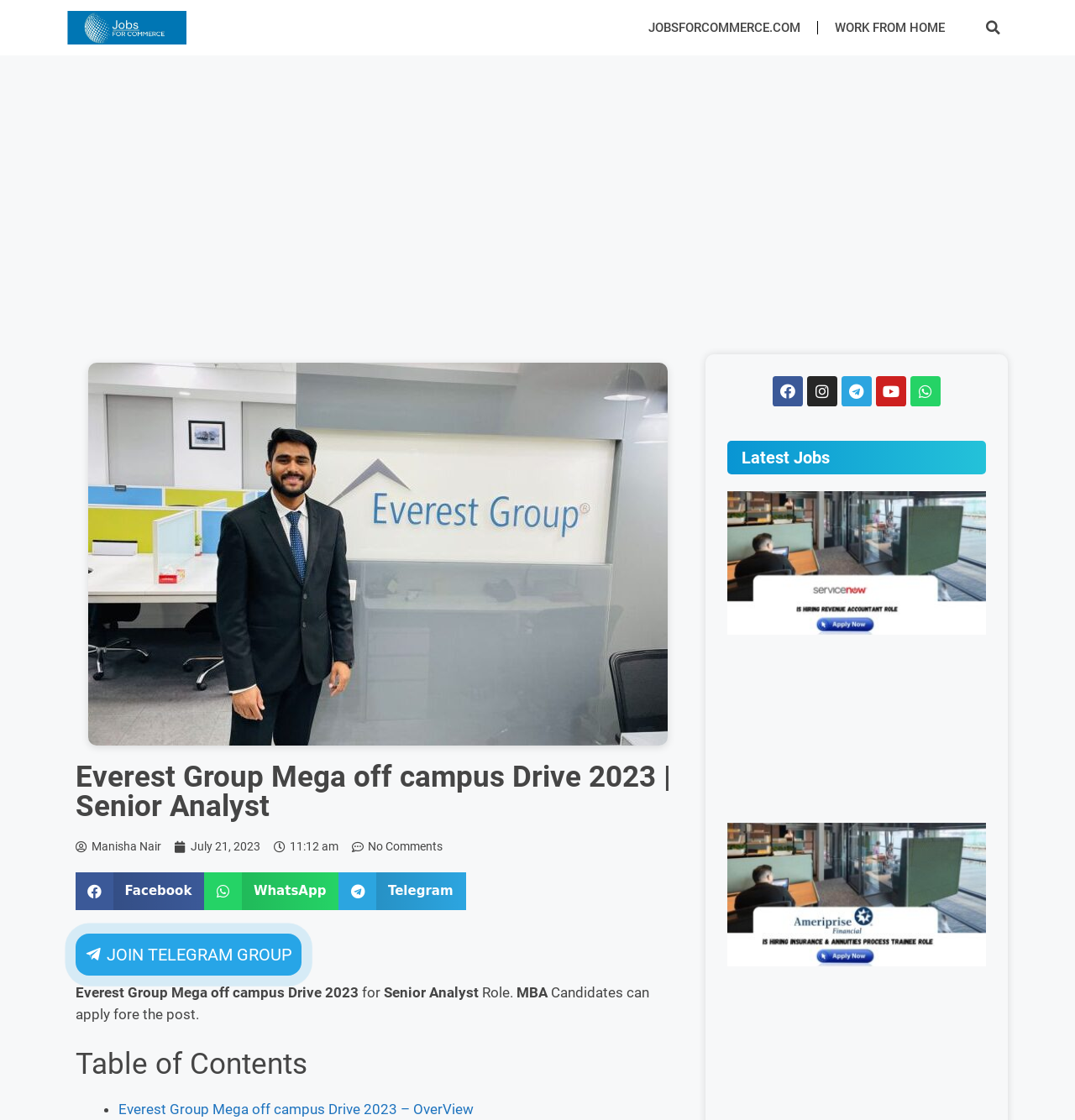What is the role for which MBA candidates can apply?
Please utilize the information in the image to give a detailed response to the question.

The webpage mentions 'Everest Group Mega off campus Drive 2023 for Senior Analyst Role. MBA Candidates can apply for the post.' which indicates that the role for which MBA candidates can apply is Senior Analyst.